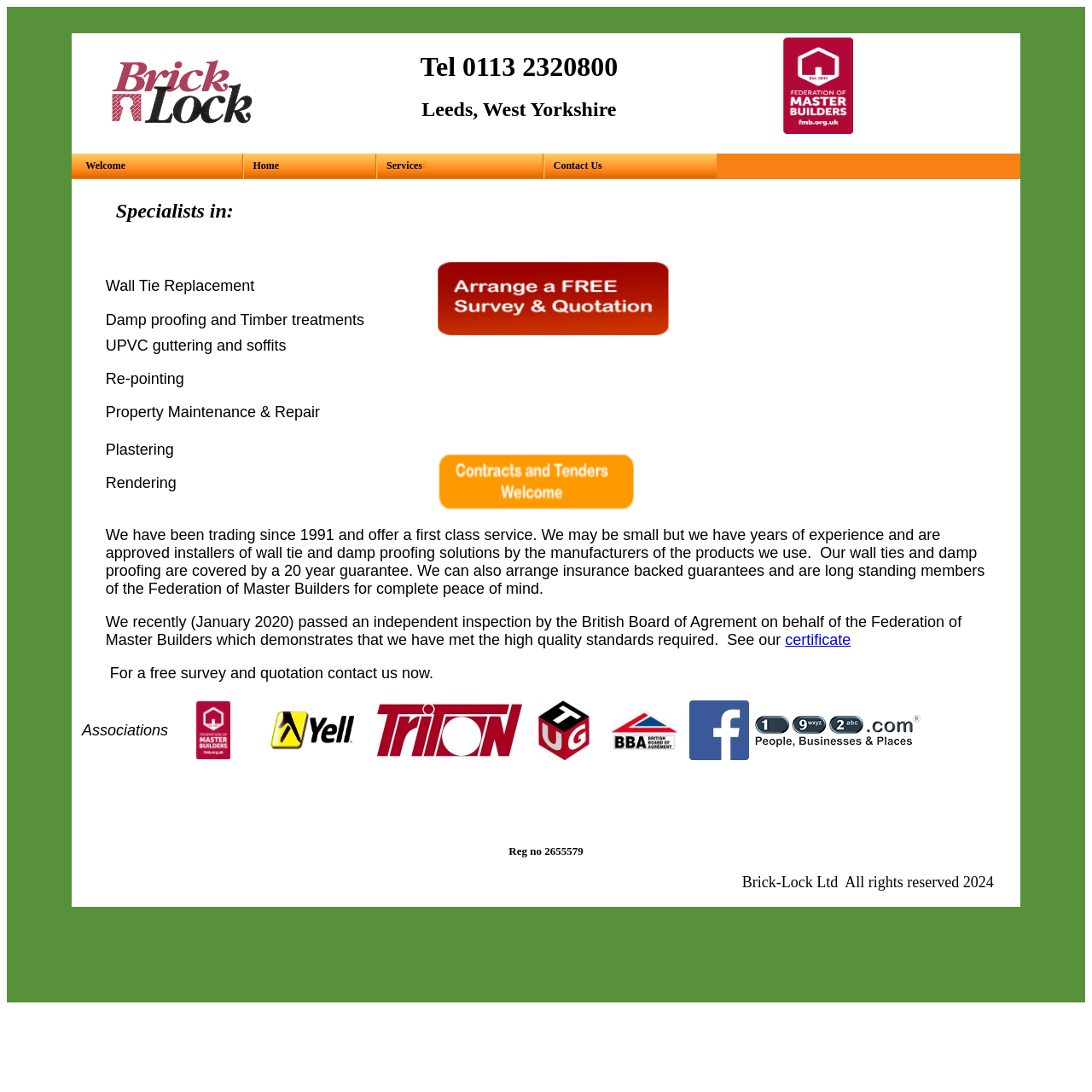What is the guarantee period for the company's wall ties and damp proofing?
Analyze the screenshot and provide a detailed answer to the question.

The guarantee period is mentioned in the text on the webpage, which states that 'Our wall ties and damp proofing are covered by a 20 year guarantee'.